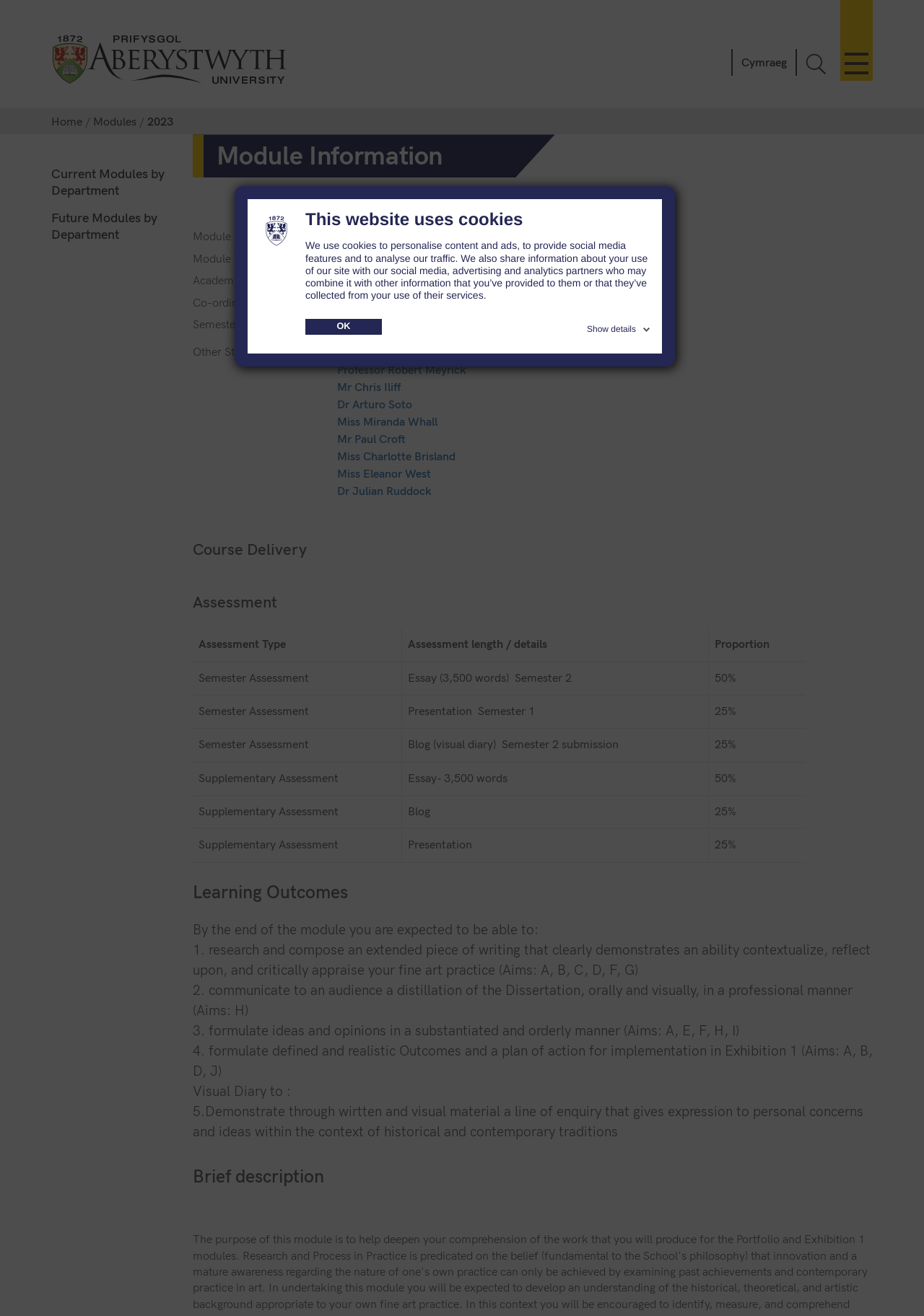Explain the contents of the webpage comprehensively.

This webpage is about a module information page at Aberystwyth University. At the top, there is a dialog box with a logo, a heading "This website uses cookies", and a paragraph explaining the use of cookies on the website. Below the dialog box, there are links to "OK" and "Show details" buttons.

On the top-left corner, there is a link to "Aberystwyth University" with an image of the university's logo. Next to it, there is a link to "Toggle menu" and "Toggle Search". On the top-right corner, there is a link to "Newid iaith i Gymraeg" with a link to "Cymraeg" below it.

Below the top navigation bar, there are links to "Home" and "Modules" on the left side, and a heading "Module Information" on the right side. The module information section displays details about the module, including the module identifier, title, academic year, coordinator, semester, and other staff involved.

Further down, there are three sections: "Course Delivery", "Assessment", and "Learning Outcomes". The "Assessment" section contains a table with four rows, each describing an assessment type, length/details, and proportion. The "Learning Outcomes" section lists four outcomes that students are expected to achieve by the end of the module.

At the bottom of the page, there are links to "Current Modules by Department" and "Future Modules by Department".